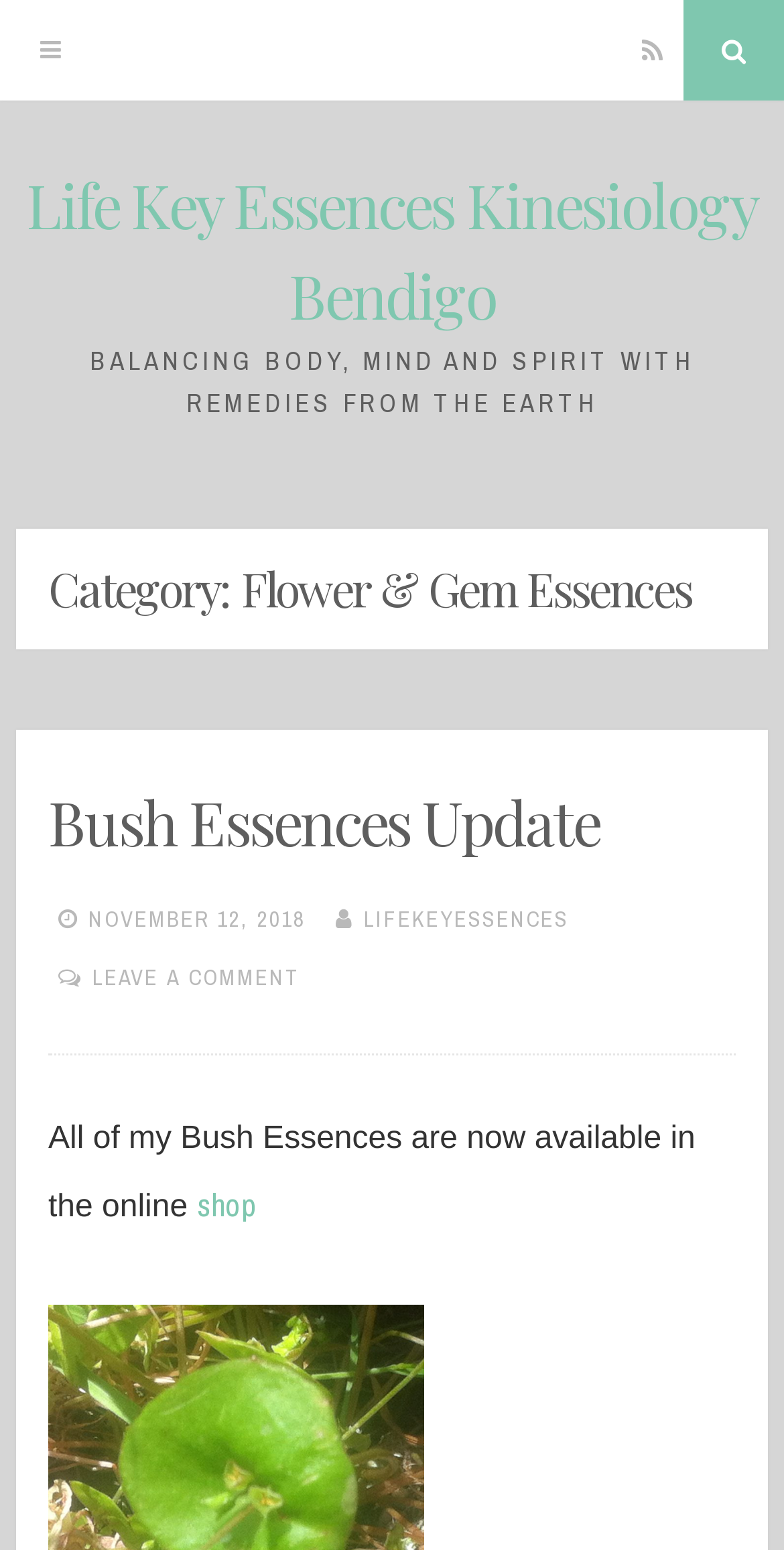Please locate the bounding box coordinates of the element that should be clicked to achieve the given instruction: "Click the 'RSS' link".

[0.805, 0.0, 0.857, 0.067]